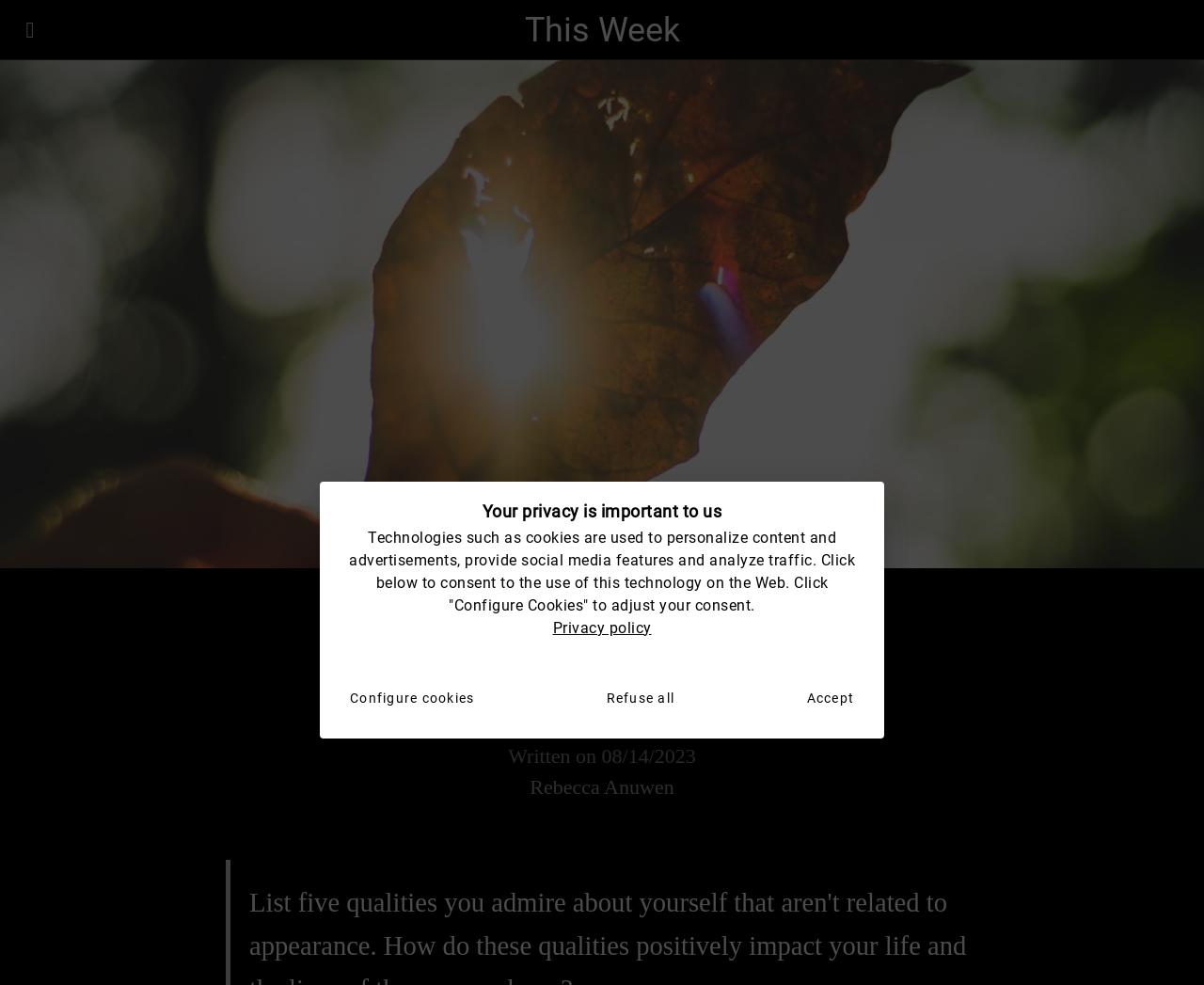Create a full and detailed caption for the entire webpage.

The webpage is titled "A Pinch of Magick" and appears to be a blog or article page. At the top right corner, there is a hidden "Close" button. Below it, there is a hidden link labeled "This Week". 

The main content of the page is a modal dialog that occupies most of the screen. The dialog contains a series of text elements and buttons. At the top, there is a static text element that reads "Your privacy is important to us". Below it, there is a longer paragraph of static text that explains the use of cookies and other technologies on the website. 

To the right of the paragraph, there is a link labeled "Privacy policy". Below the paragraph, there are three buttons aligned horizontally. From left to right, they are labeled "Configure cookies", "Refuse all", and "Accept". The "Configure cookies" button has a duplicate link element with the same label and position. 

The webpage does not appear to have any images or other multimedia content. The focus is on the text and buttons within the modal dialog, which suggests that the user is being prompted to make a decision about cookie usage.